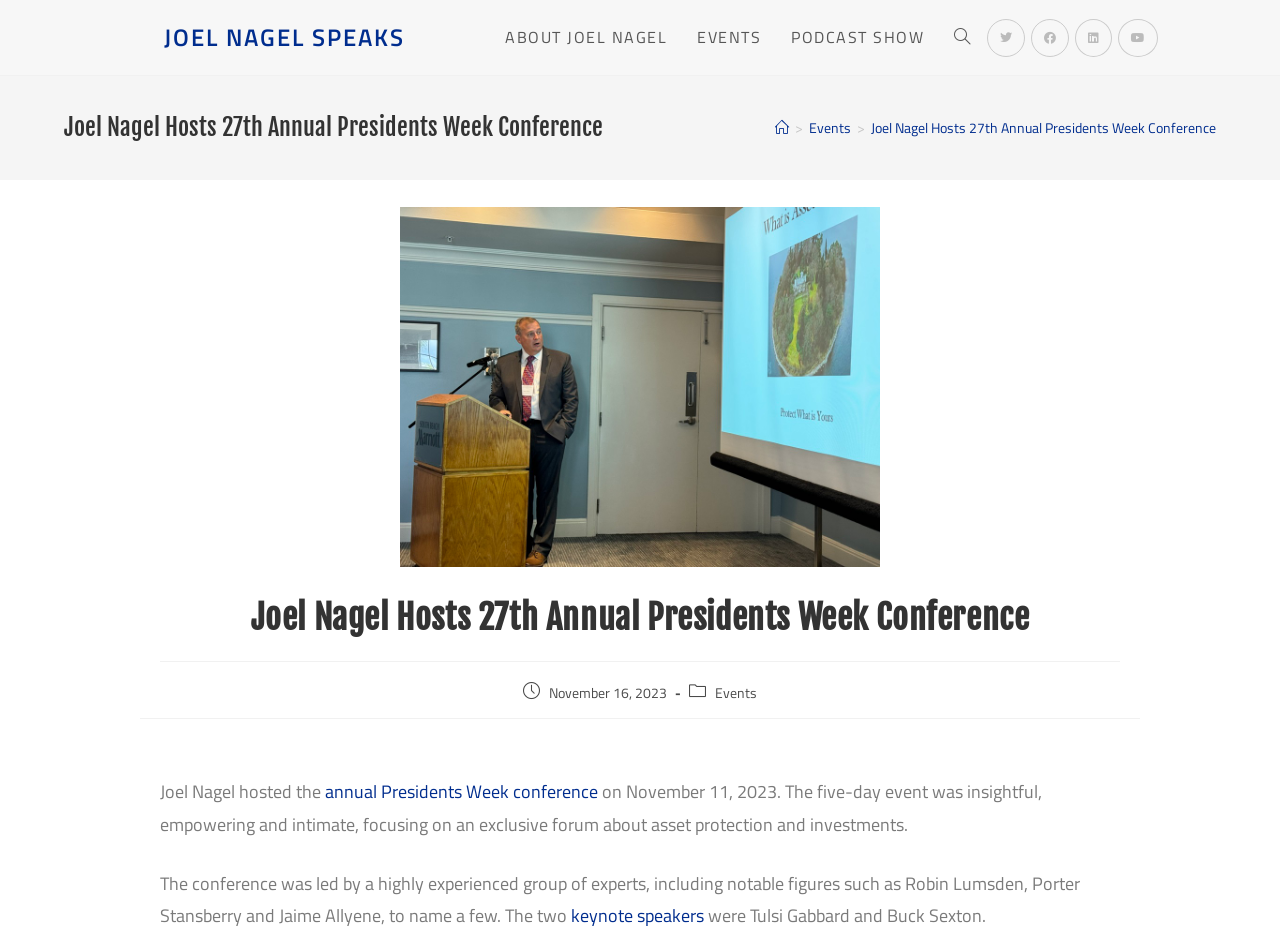Please provide a brief answer to the following inquiry using a single word or phrase:
What is the name of the speaker?

Joel Nagel